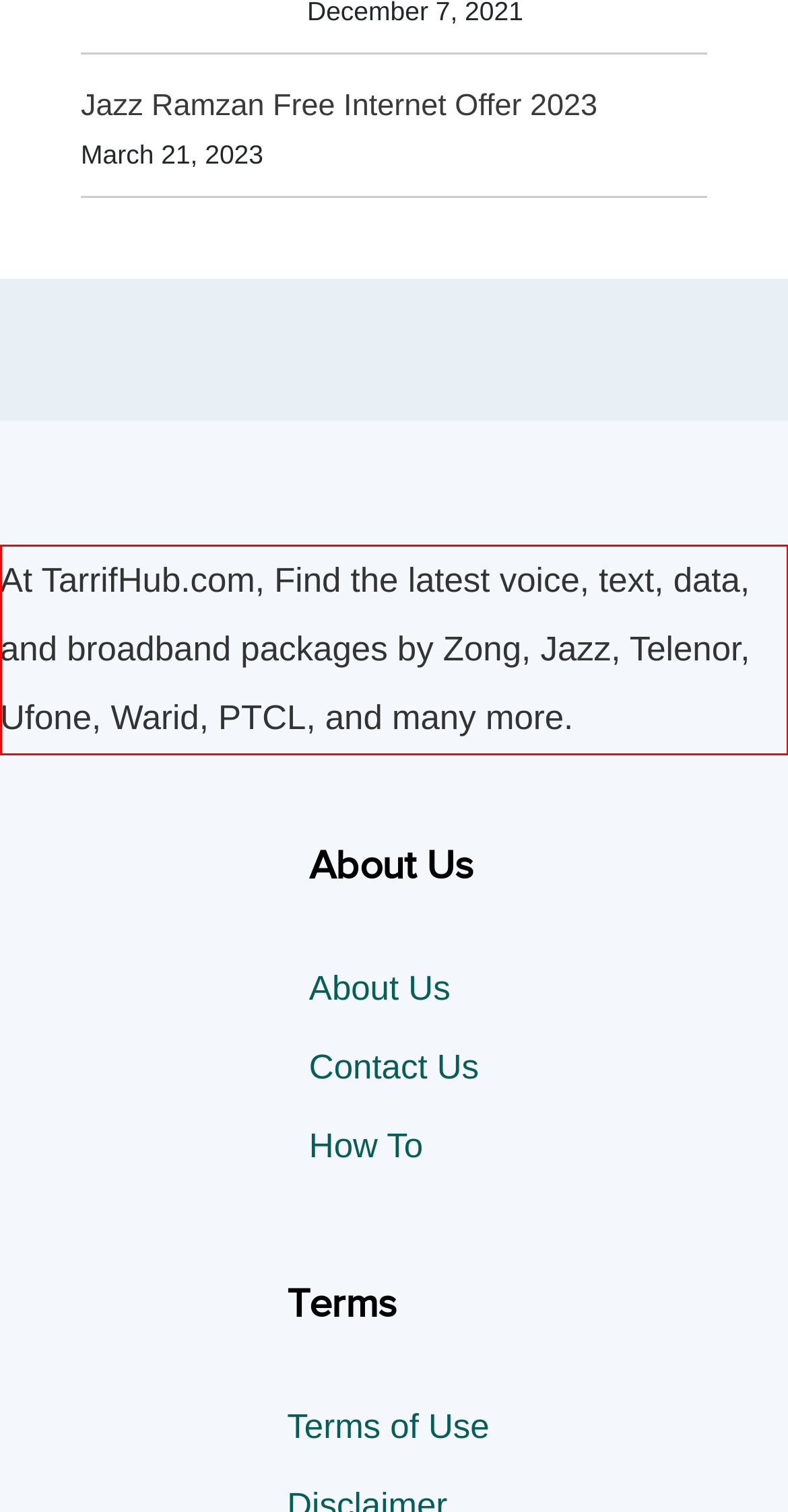Please examine the webpage screenshot and extract the text within the red bounding box using OCR.

At TarrifHub.com, Find the latest voice, text, data, and broadband packages by Zong, Jazz, Telenor, Ufone, Warid, PTCL, and many more.